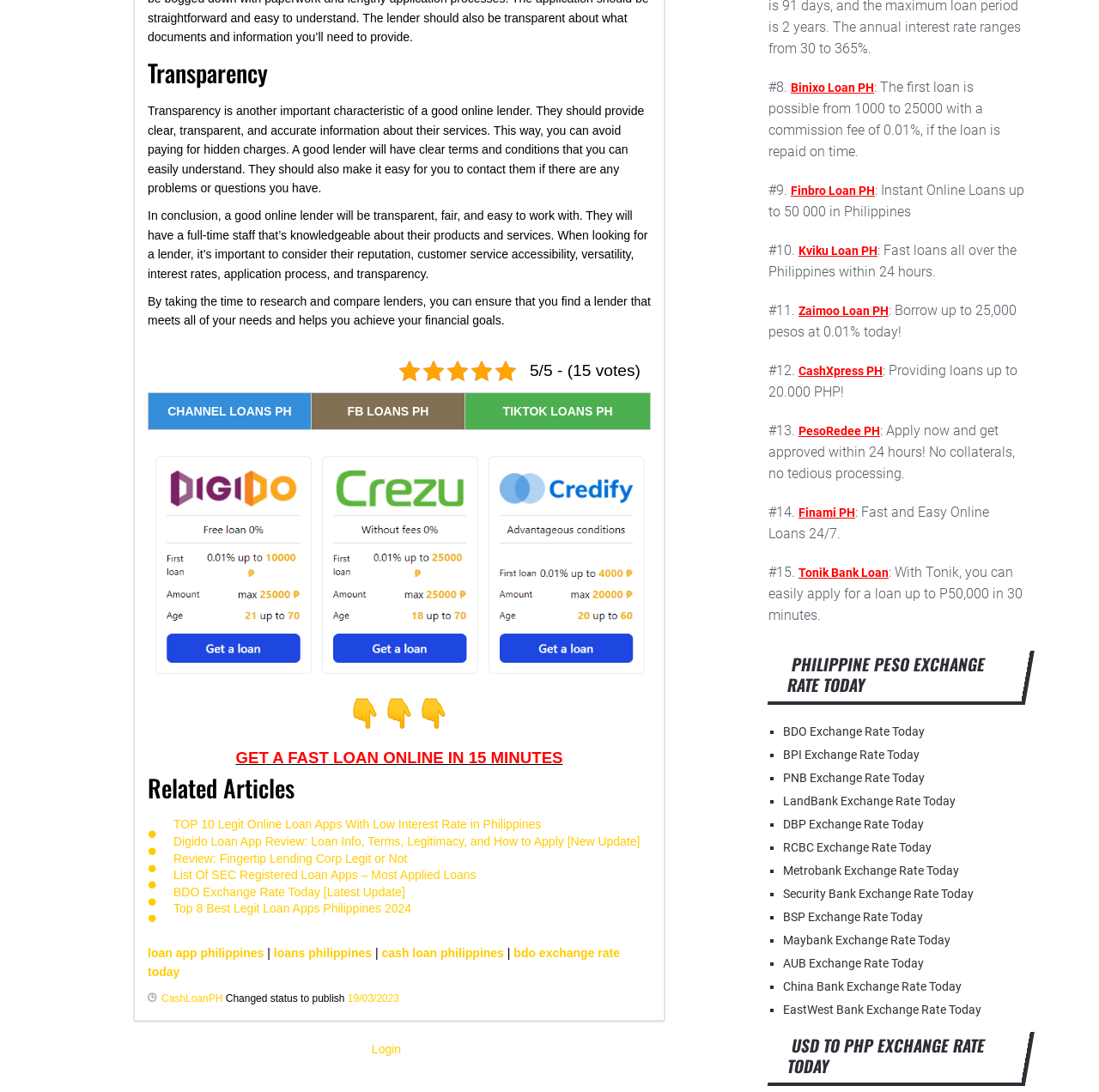Locate the bounding box coordinates of the element that needs to be clicked to carry out the instruction: "Visit the 'Home' page". The coordinates should be given as four float numbers ranging from 0 to 1, i.e., [left, top, right, bottom].

None